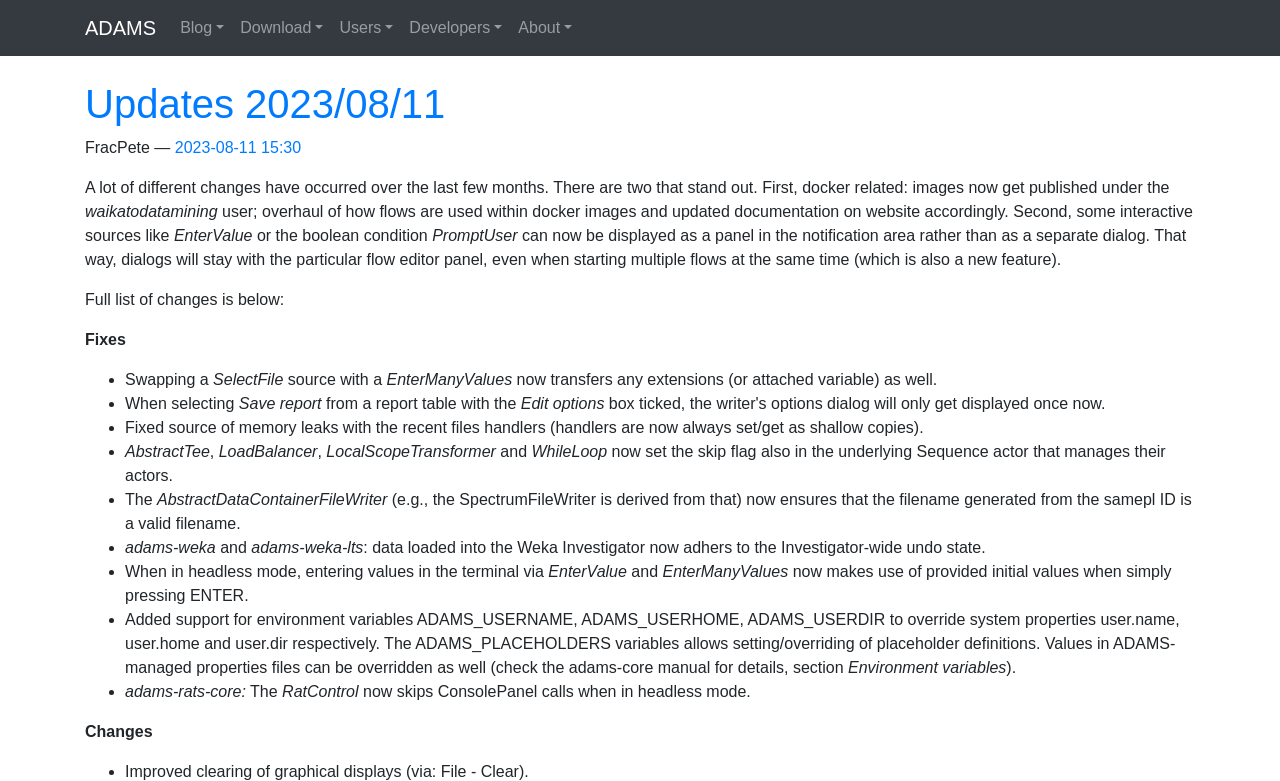Based on the element description: "Updates 2023/08/11", identify the UI element and provide its bounding box coordinates. Use four float numbers between 0 and 1, [left, top, right, bottom].

[0.066, 0.105, 0.348, 0.161]